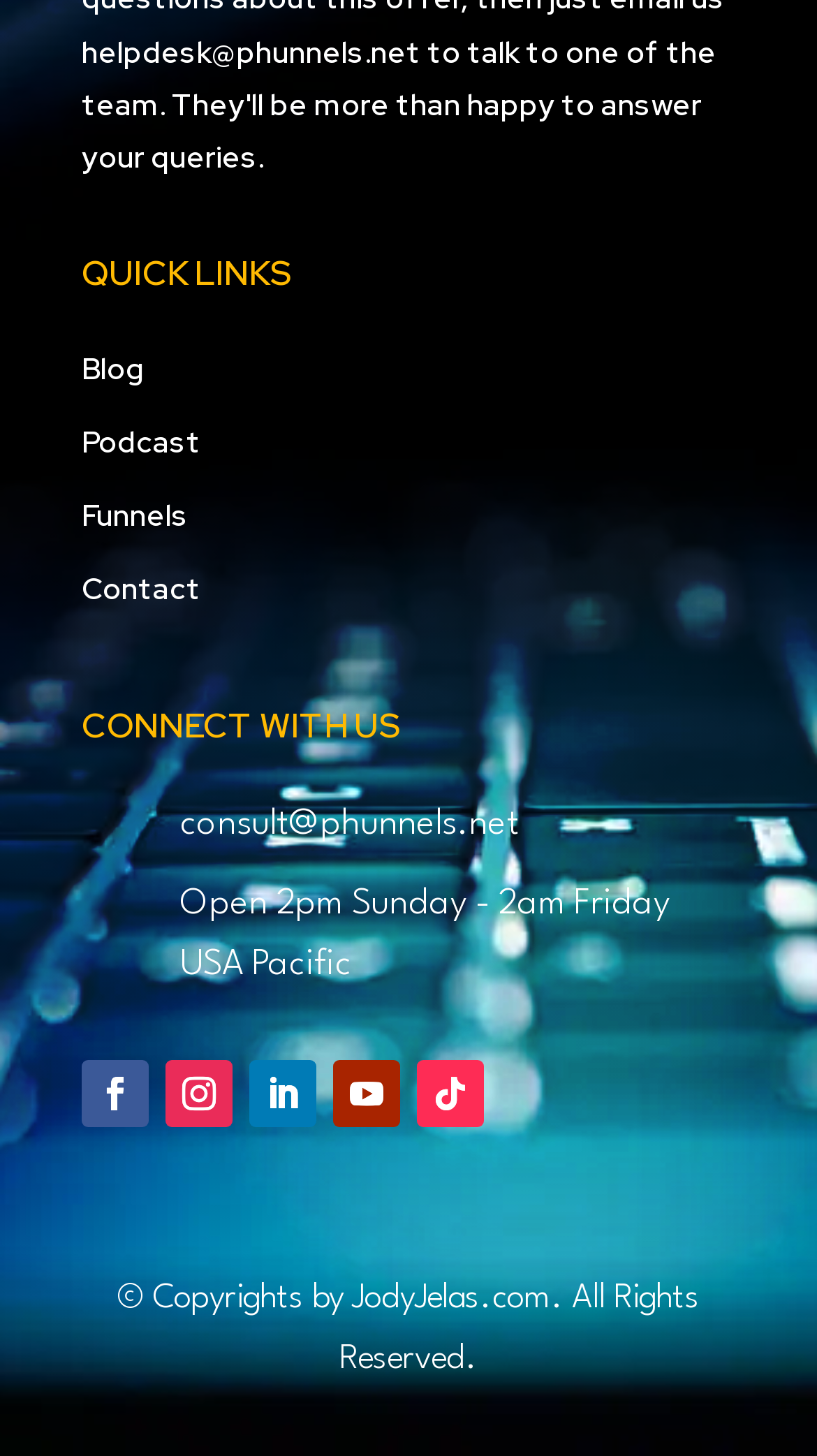What is the first quick link?
Based on the image, give a one-word or short phrase answer.

Blog